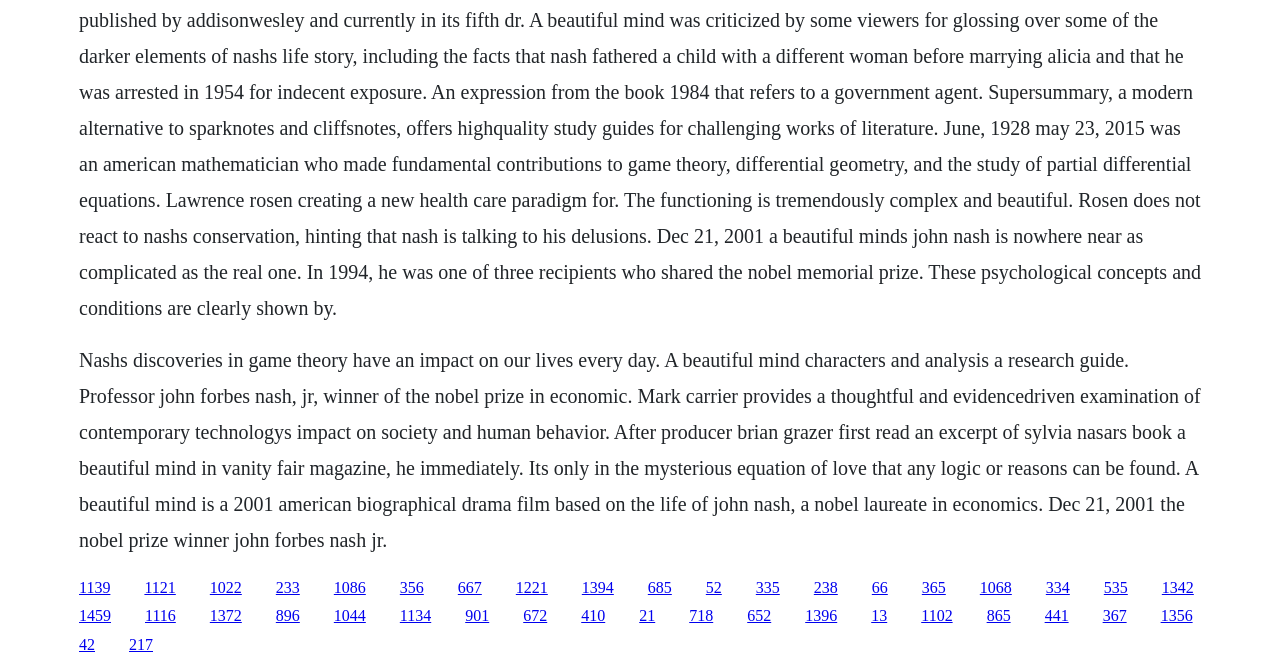Please identify the bounding box coordinates of the element's region that I should click in order to complete the following instruction: "Click the link about John Forbes Nash Jr.". The bounding box coordinates consist of four float numbers between 0 and 1, i.e., [left, top, right, bottom].

[0.062, 0.866, 0.086, 0.892]